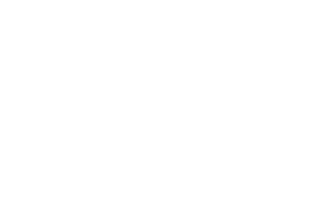Give a short answer to this question using one word or a phrase:
What is the primary focus of the Interceptor device?

High-demand performance